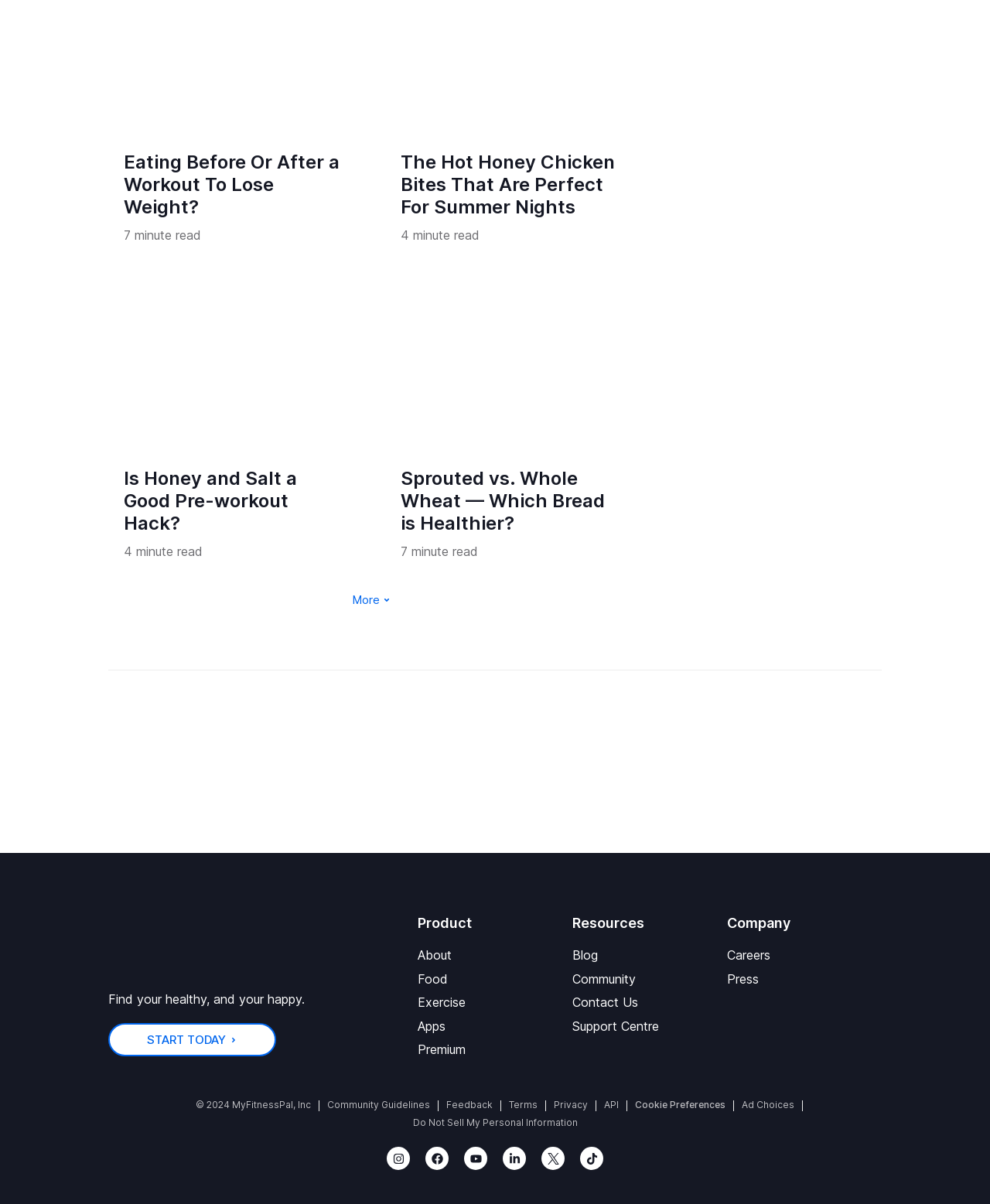Please identify the coordinates of the bounding box that should be clicked to fulfill this instruction: "Click the 'More' button".

[0.355, 0.493, 0.395, 0.503]